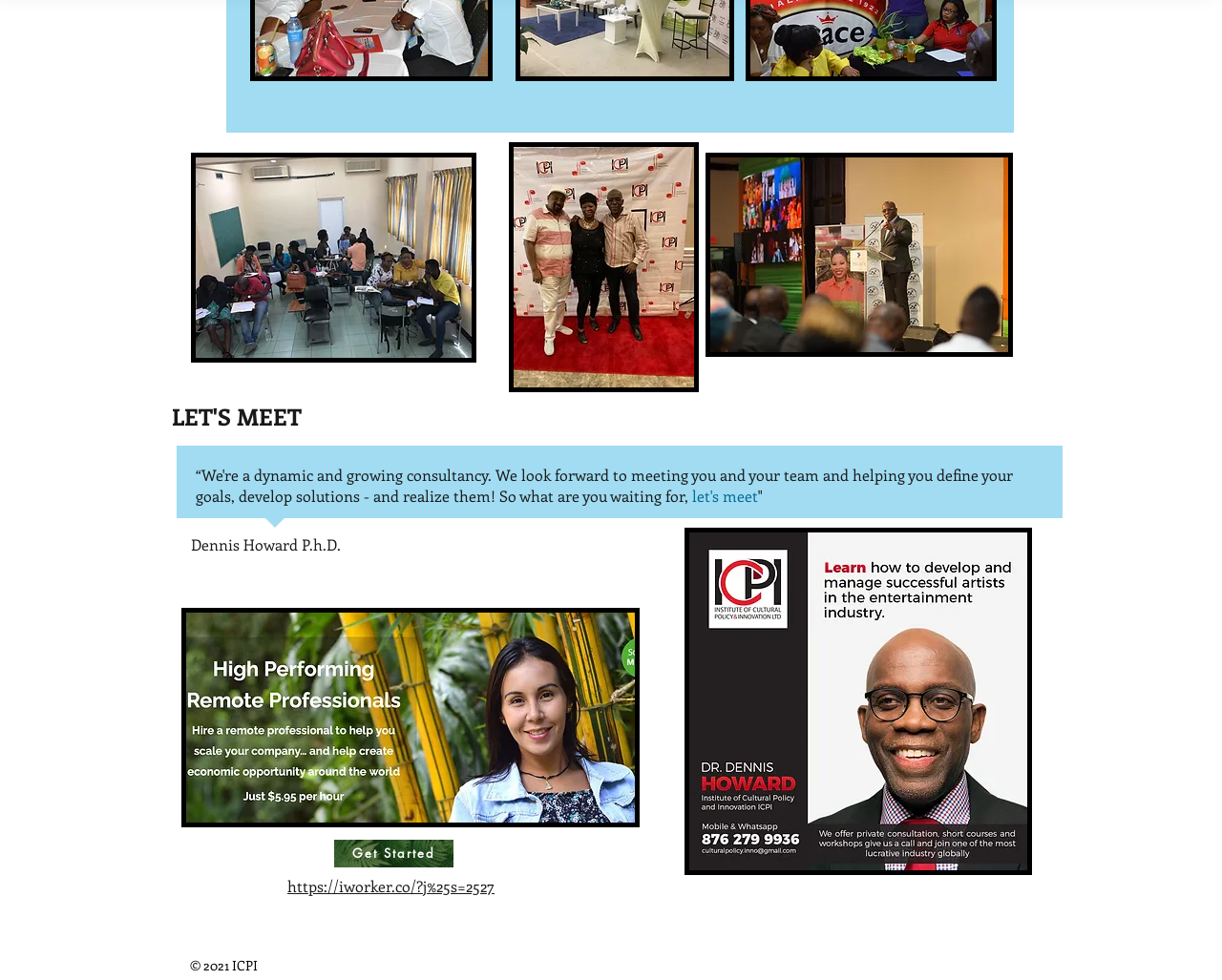What is the copyright information on the webpage?
Could you give a comprehensive explanation in response to this question?

I found a static text element at the bottom of the webpage with the text '© Dennis Howard', which has a bounding box of [0.133, 0.978, 0.208, 0.994]. This suggests that the webpage is copyrighted by Dennis Howard.